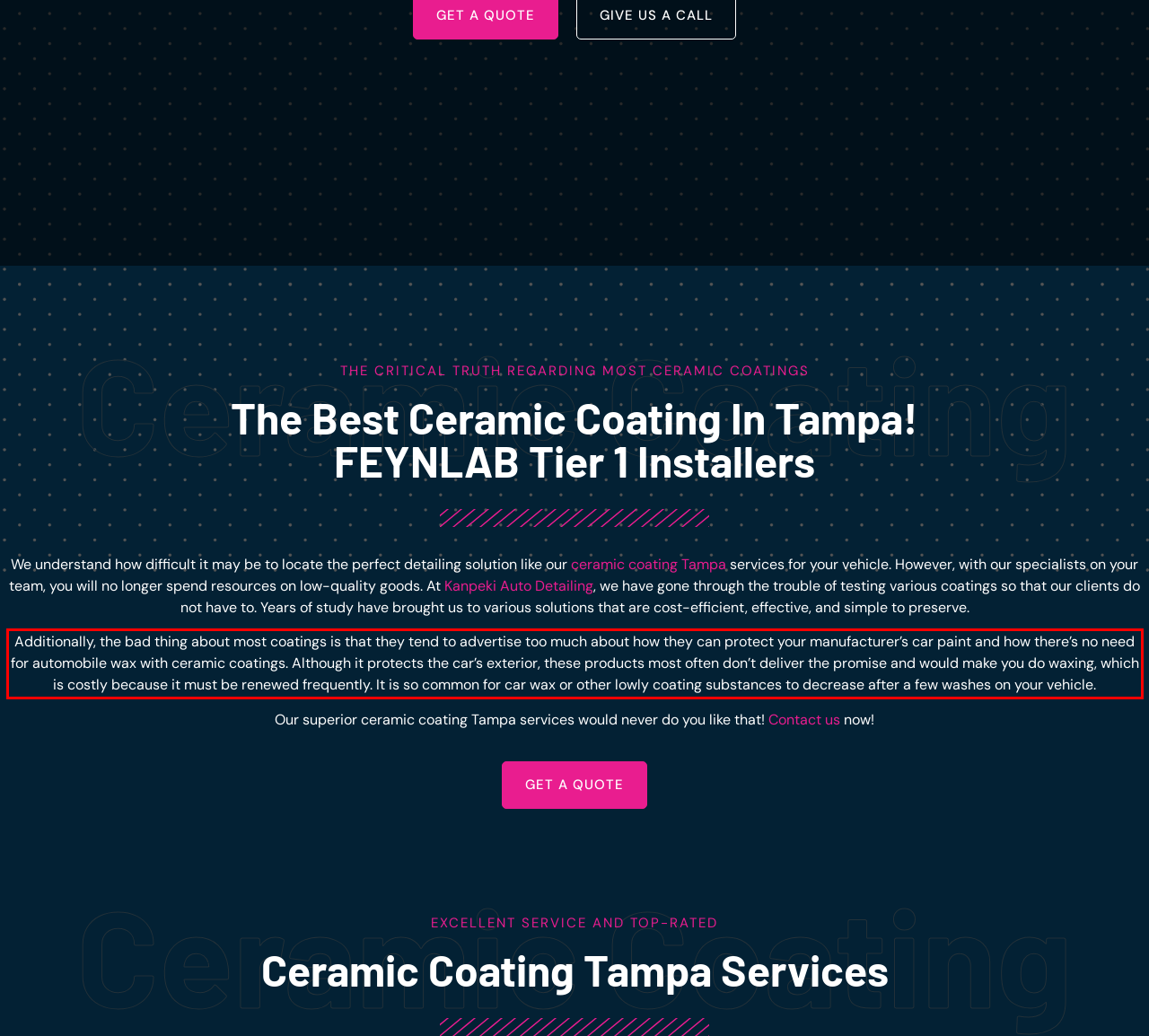From the provided screenshot, extract the text content that is enclosed within the red bounding box.

Additionally, the bad thing about most coatings is that they tend to advertise too much about how they can protect your manufacturer’s car paint and how there’s no need for automobile wax with ceramic coatings. Although it protects the car’s exterior, these products most often don’t deliver the promise and would make you do waxing, which is costly because it must be renewed frequently. It is so common for car wax or other lowly coating substances to decrease after a few washes on your vehicle.